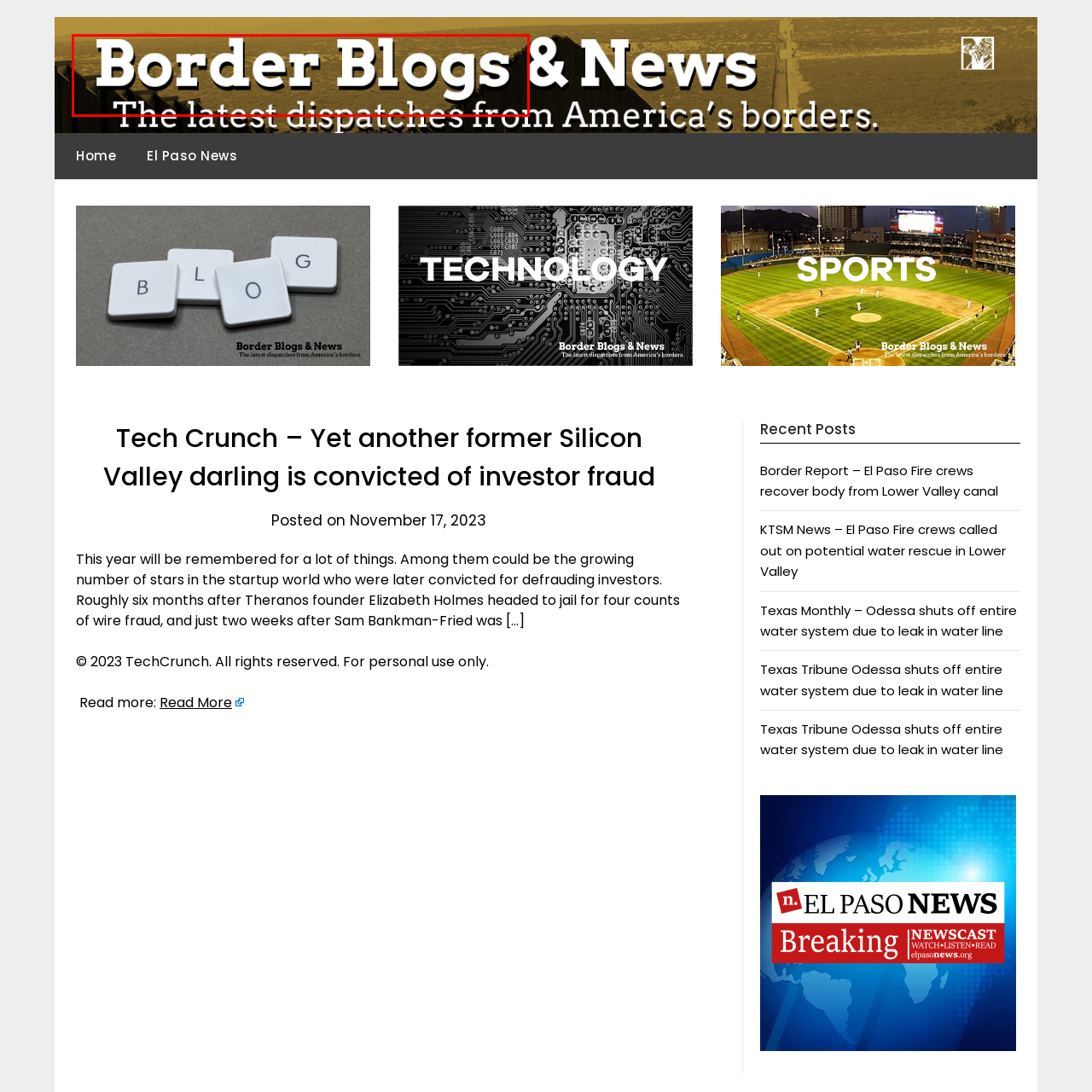What is the background of the title?
Inspect the image indicated by the red outline and answer the question with a single word or short phrase.

textured